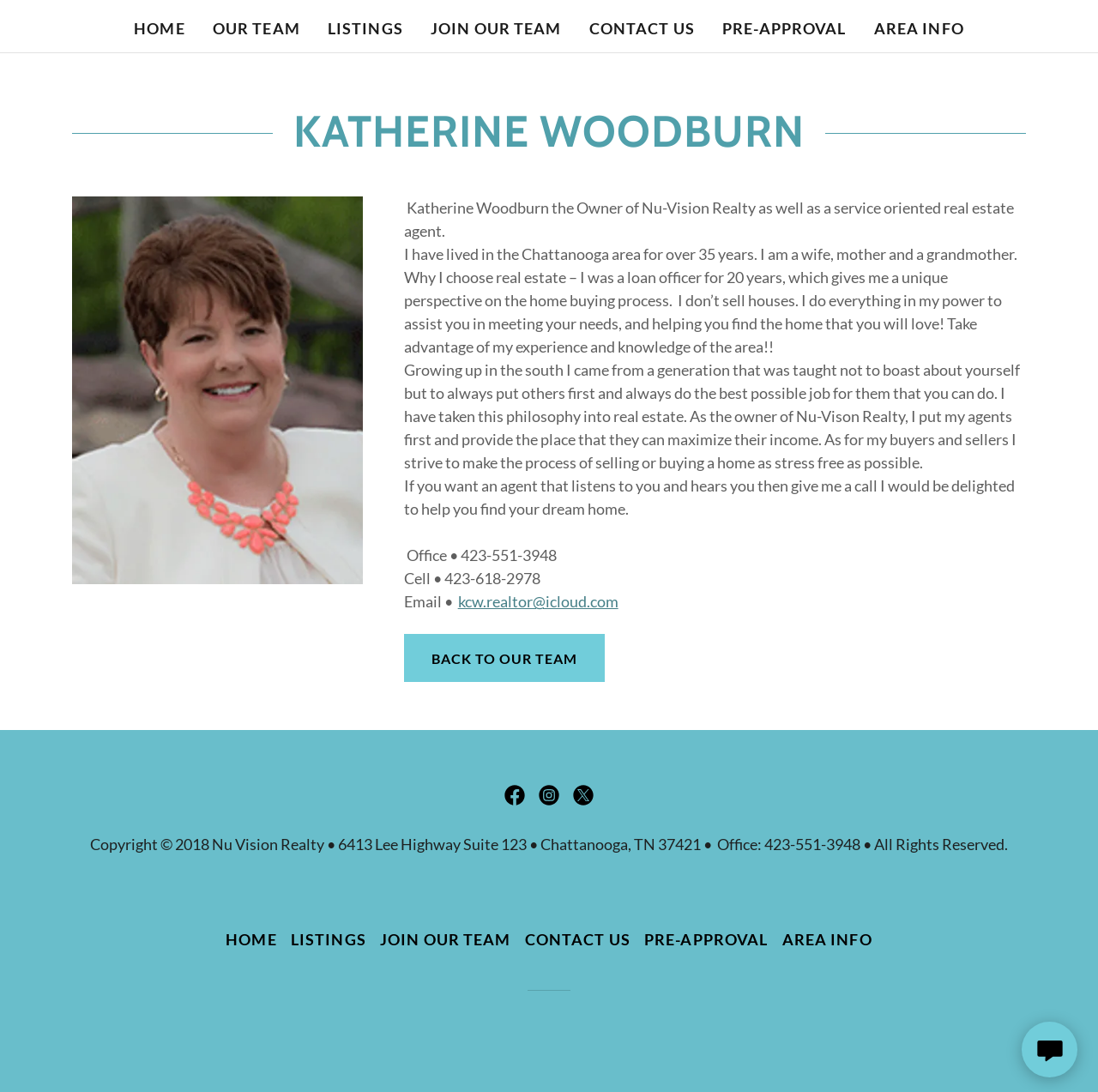Determine the bounding box coordinates of the section I need to click to execute the following instruction: "Click HOME". Provide the coordinates as four float numbers between 0 and 1, i.e., [left, top, right, bottom].

[0.117, 0.012, 0.173, 0.04]